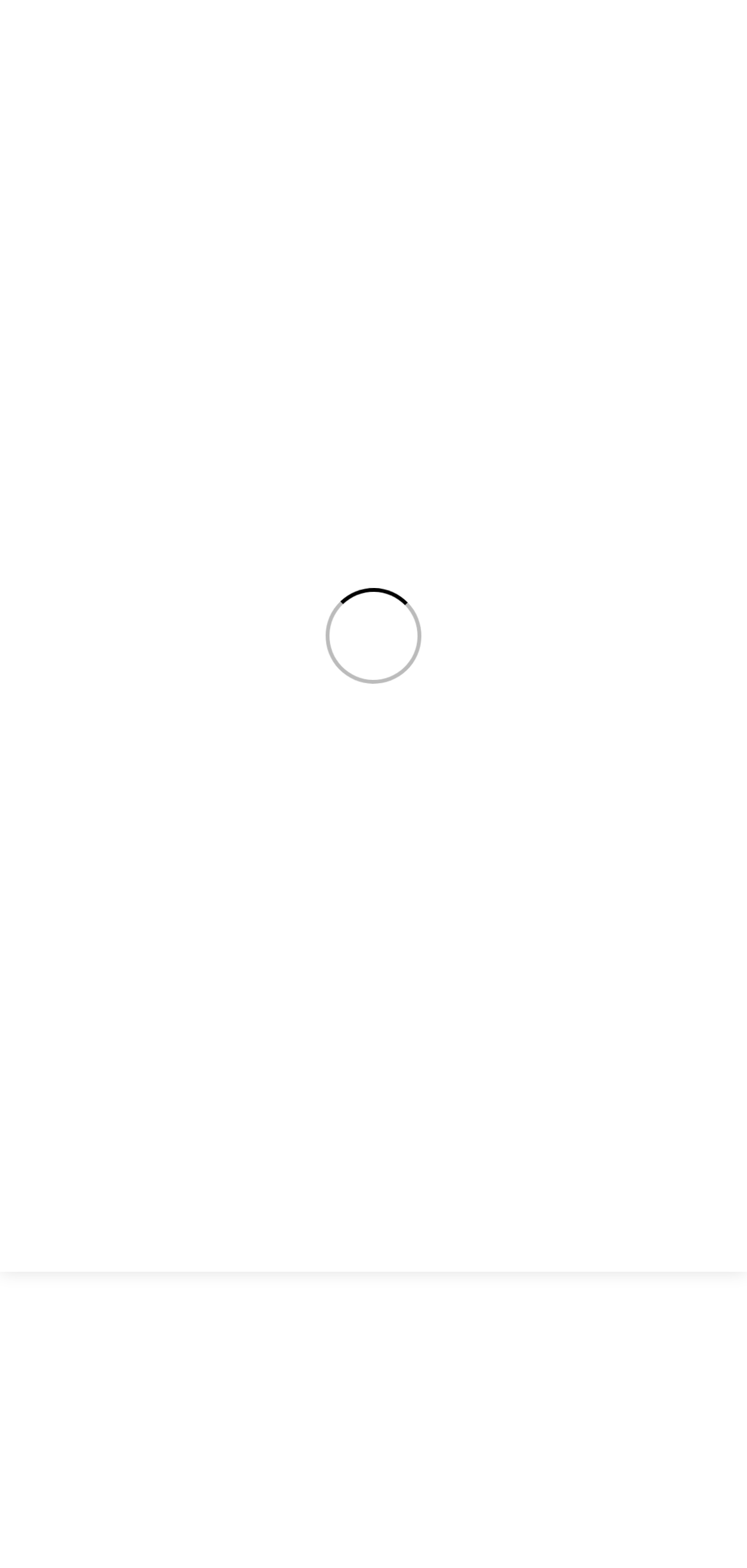What is the function of the button with the SEARCH icon?
Please provide a comprehensive answer based on the information in the image.

I inferred the function of the button by looking at its description 'SEARCH ' and its location next to the textbox with the placeholder 'Search', which suggests that it is used to initiate a search query.